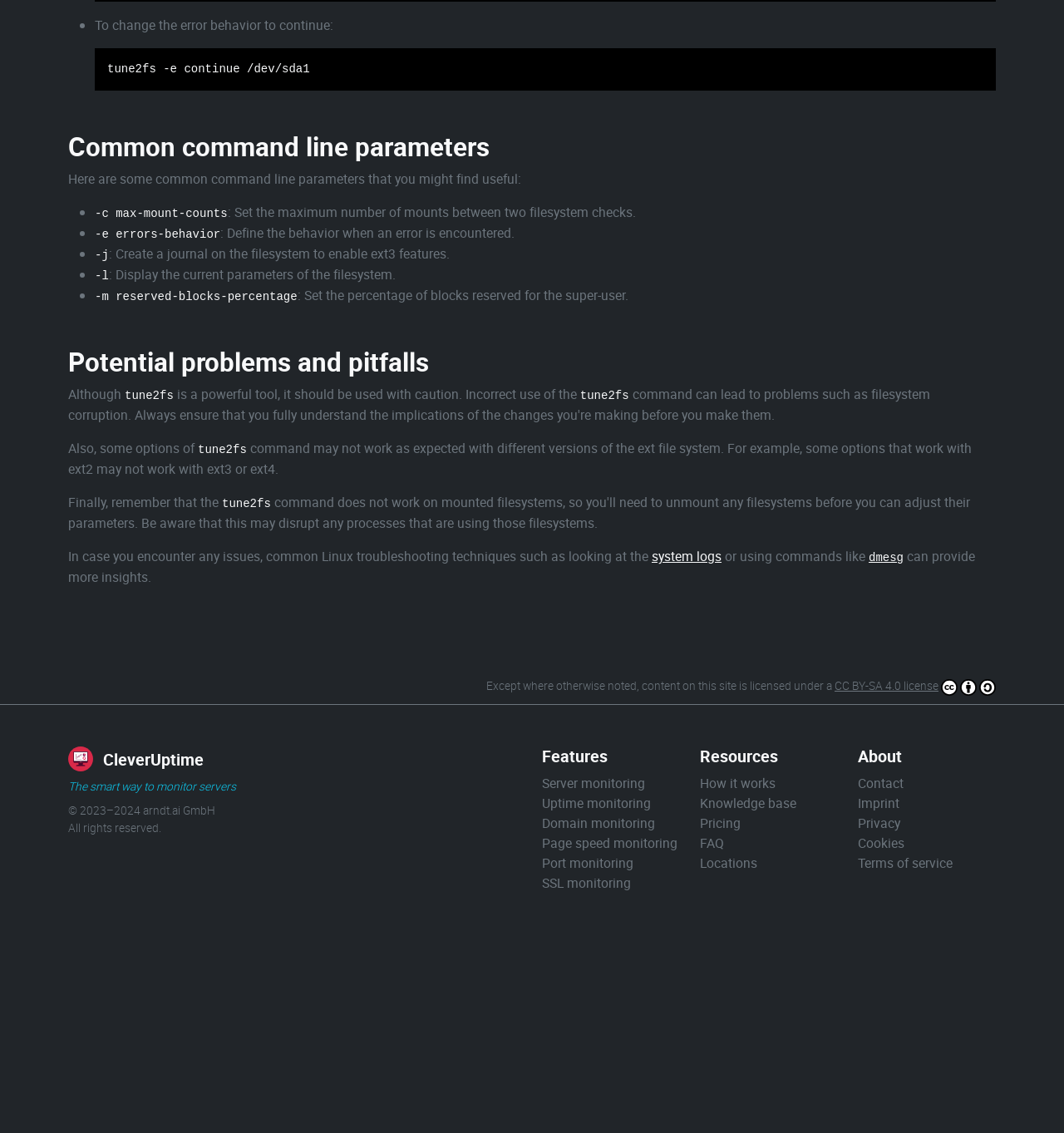What is the suggested approach when encountering issues with tune2fs?
Look at the image and respond with a one-word or short-phrase answer.

Check system logs or use dmesg